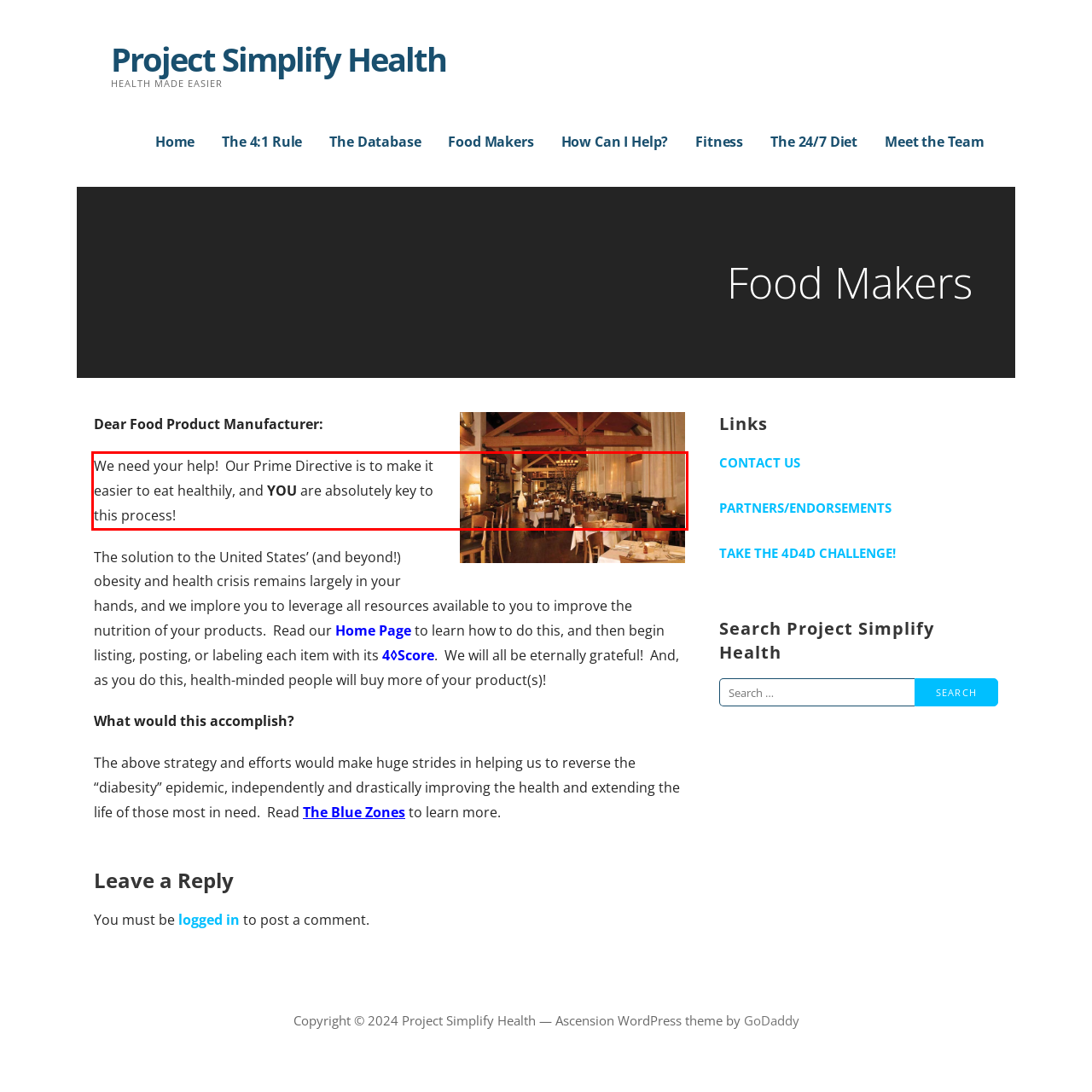You are provided with a screenshot of a webpage containing a red bounding box. Please extract the text enclosed by this red bounding box.

We need your help! Our Prime Directive is to make it easier to eat healthily, and YOU are absolutely key to this process!